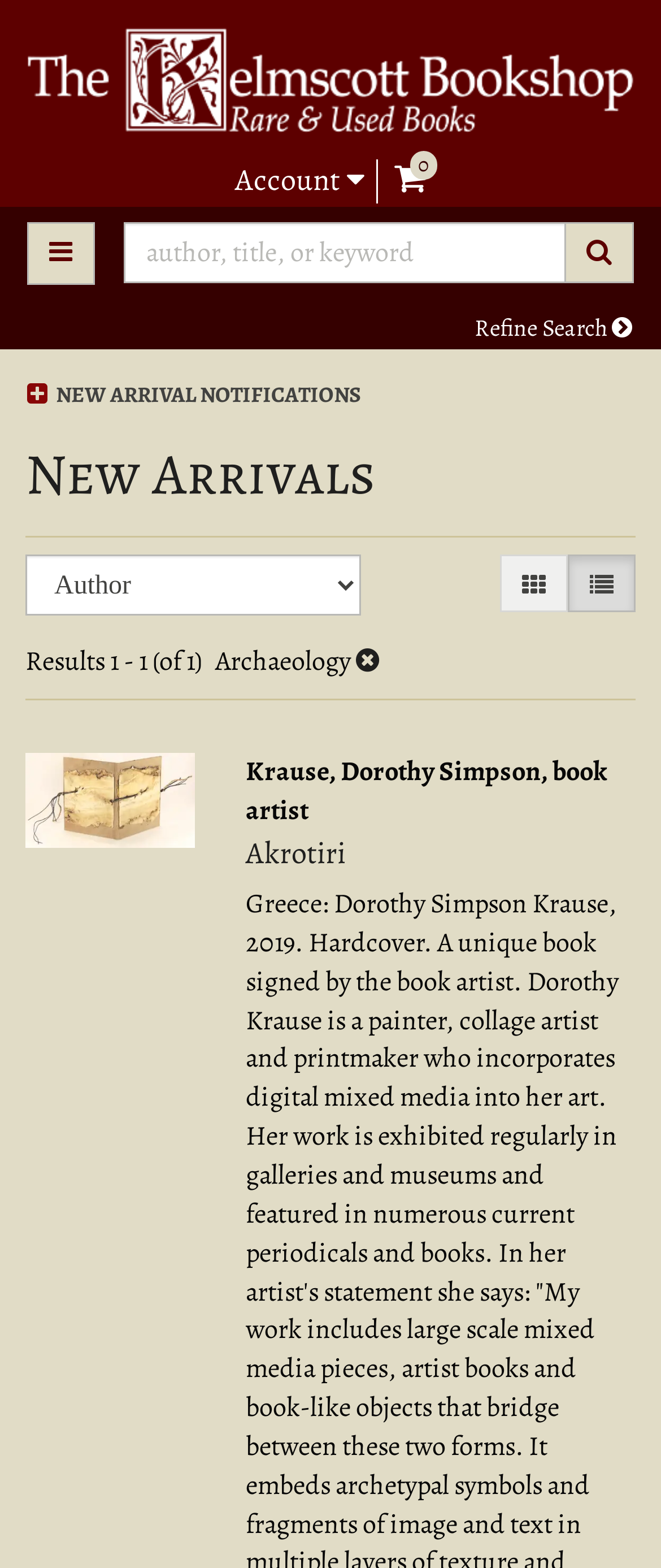Please answer the following question using a single word or phrase: How many items are in the cart?

0